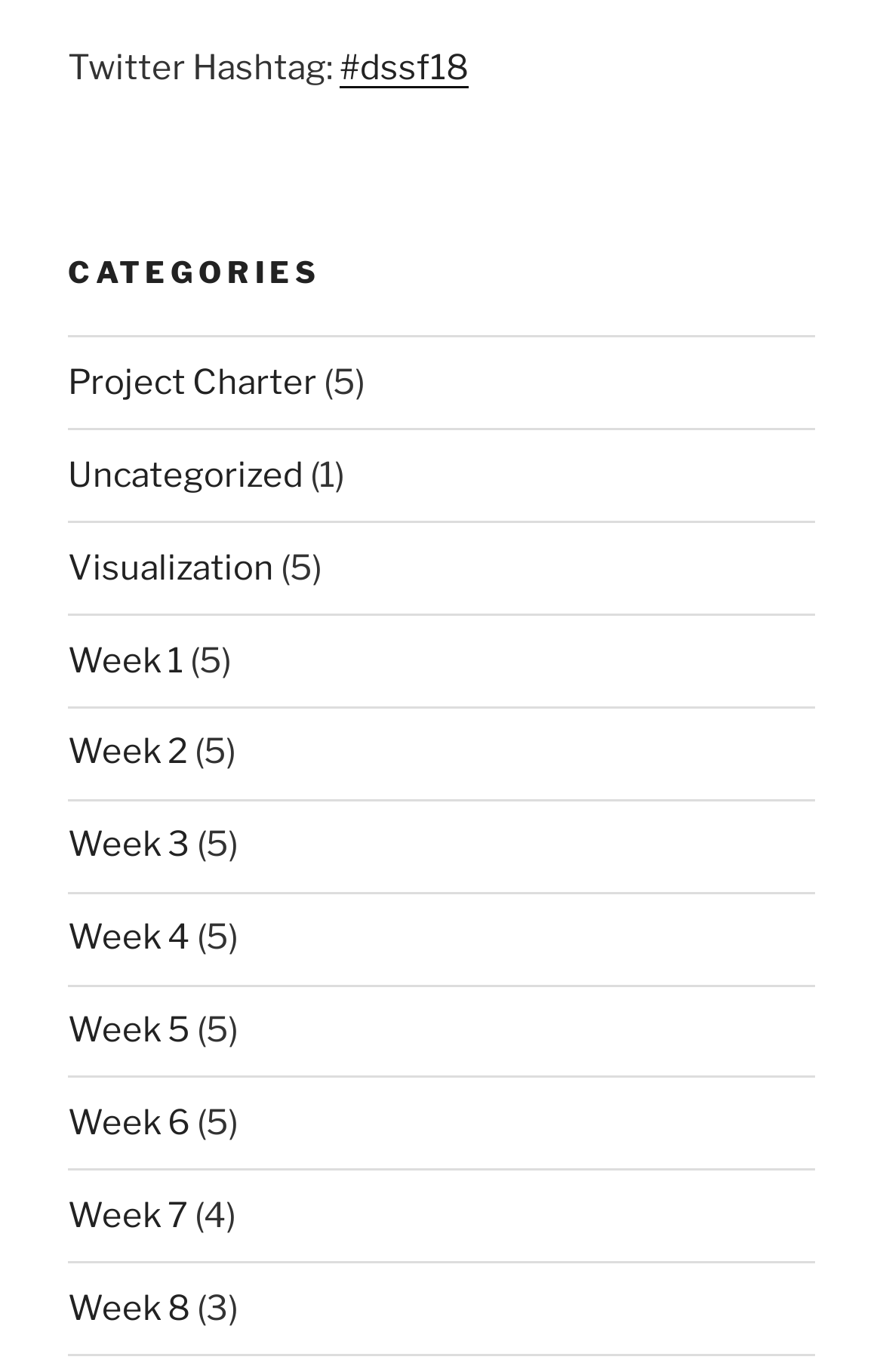Refer to the image and answer the question with as much detail as possible: What is the position of the 'Visualization' category?

I looked at the categories listed under the 'CATEGORIES' heading and found that 'Visualization' is the fourth category listed, below 'Project Charter' and 'Uncategorized' and above 'Week 1'.